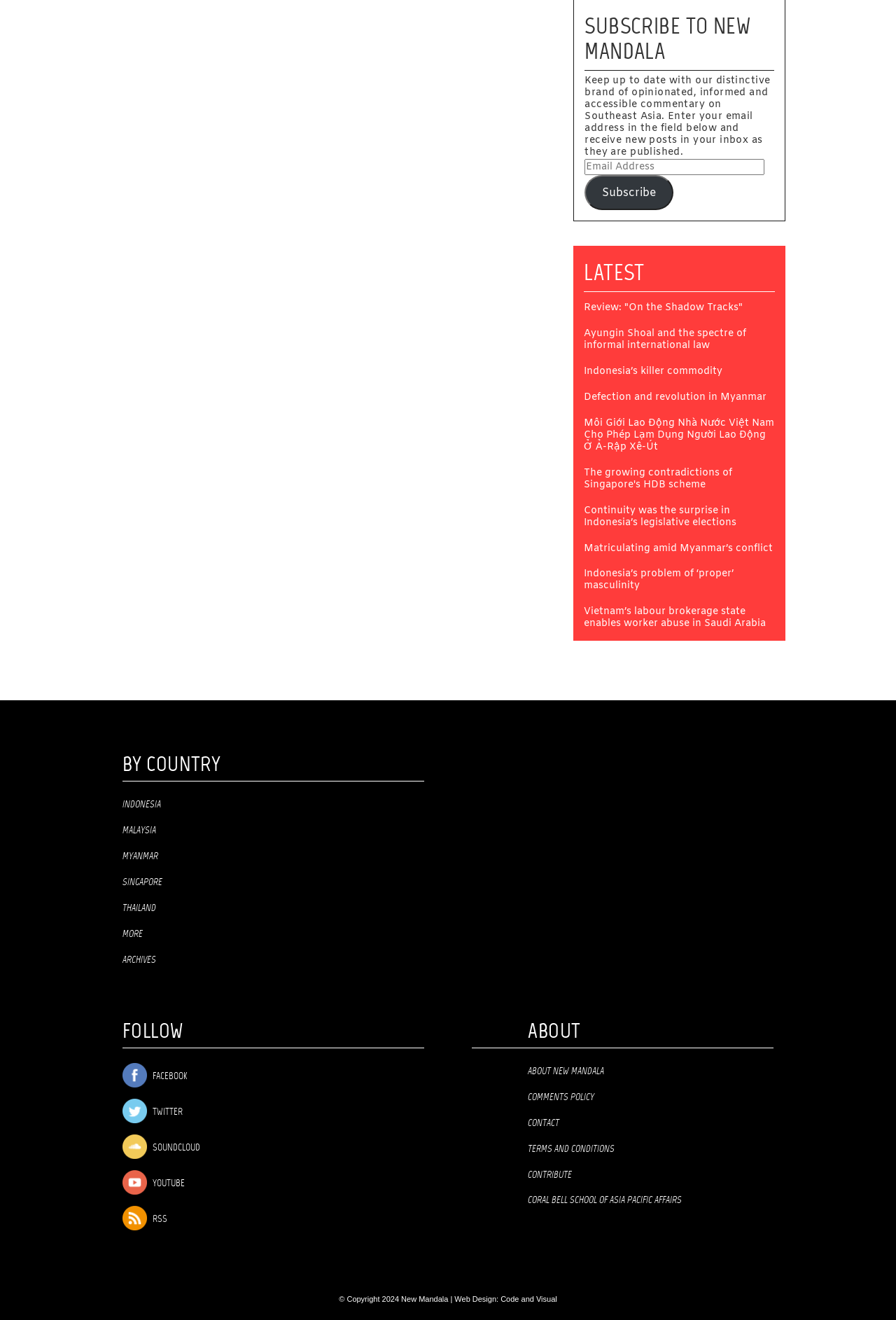Determine the bounding box coordinates of the region that needs to be clicked to achieve the task: "Explore articles about Indonesia".

[0.137, 0.605, 0.473, 0.614]